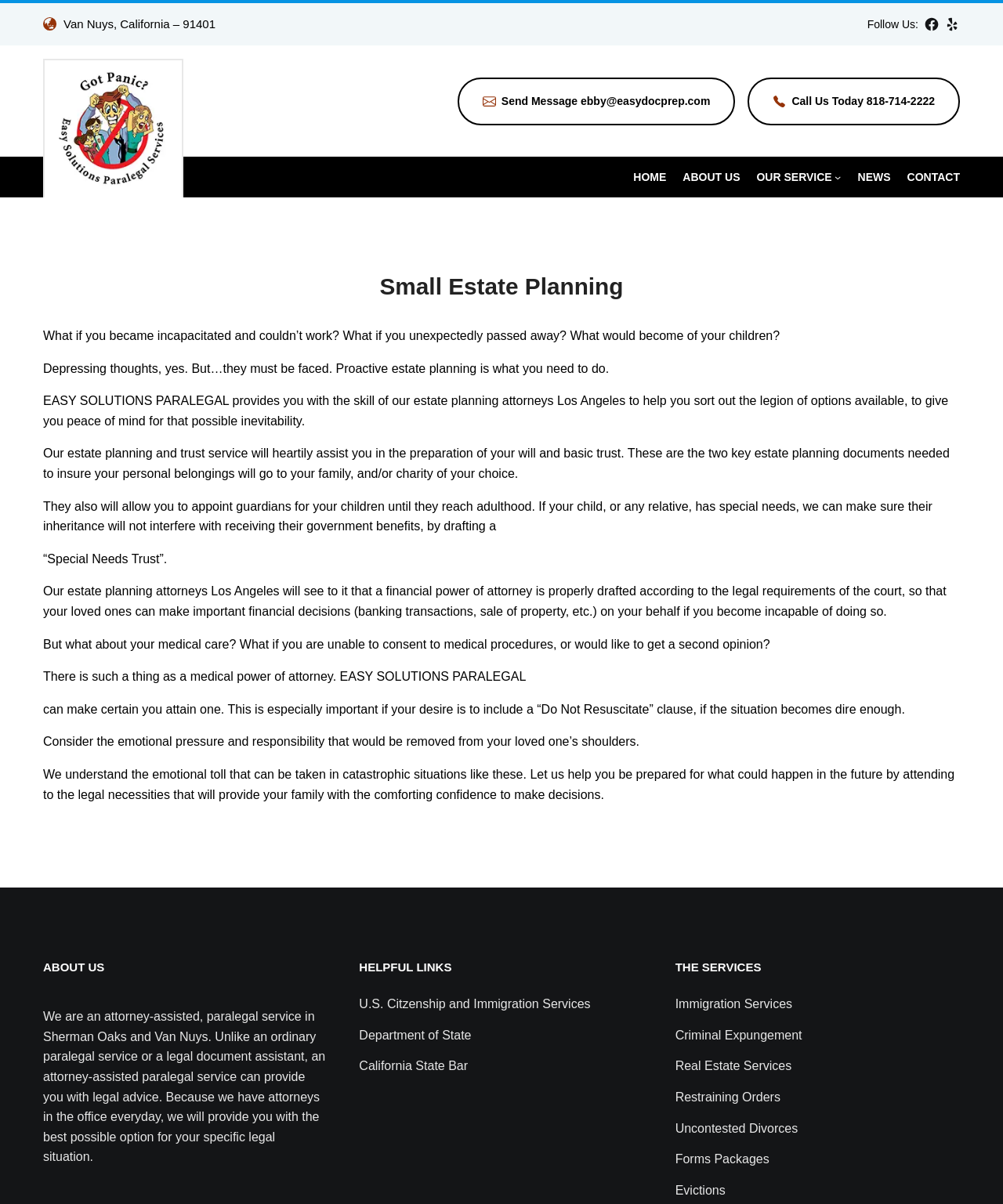How many links are there in the 'Helpful Links' section?
Respond with a short answer, either a single word or a phrase, based on the image.

3